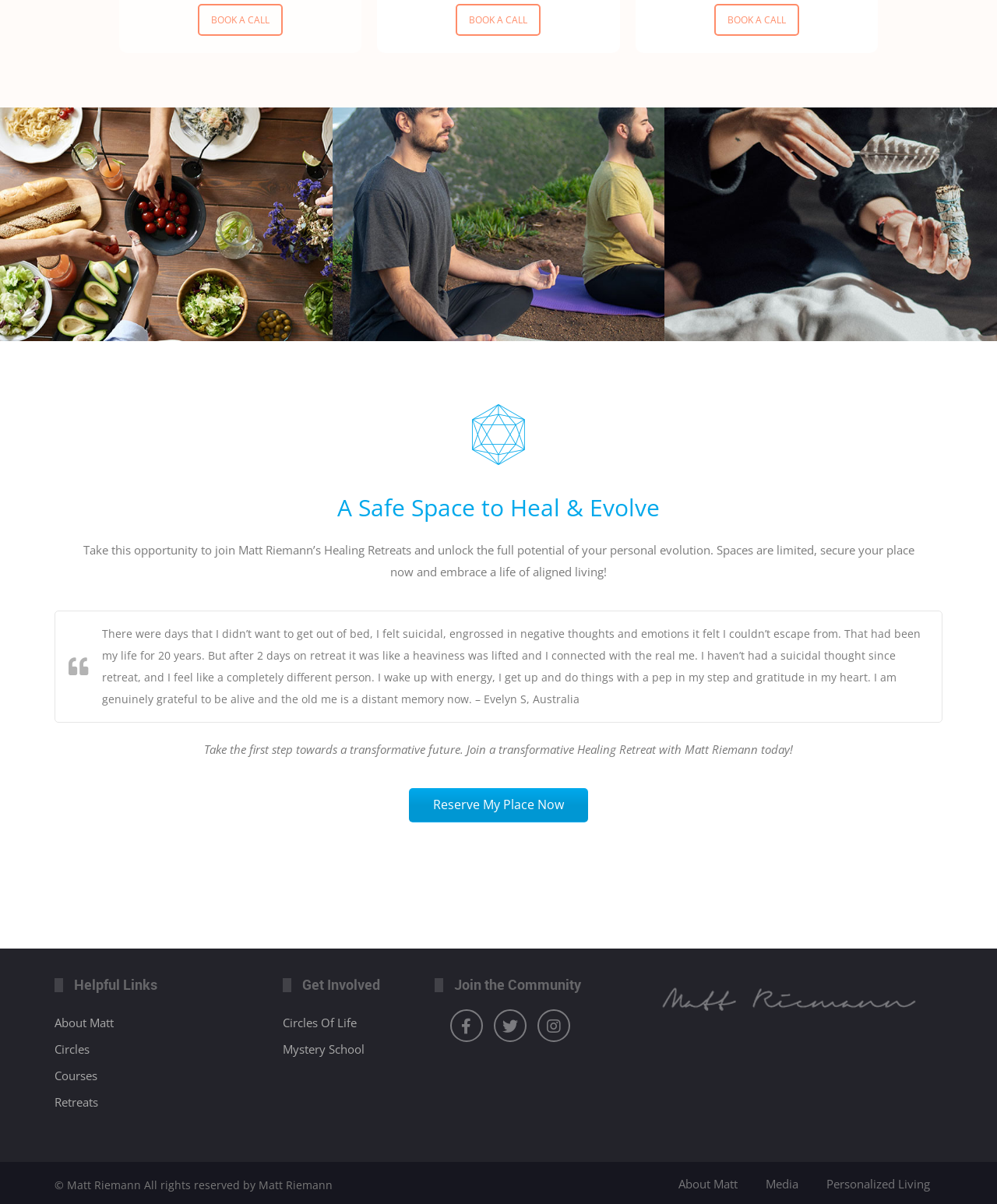Reply to the question below using a single word or brief phrase:
What is the tone of the webpage?

Inspirational